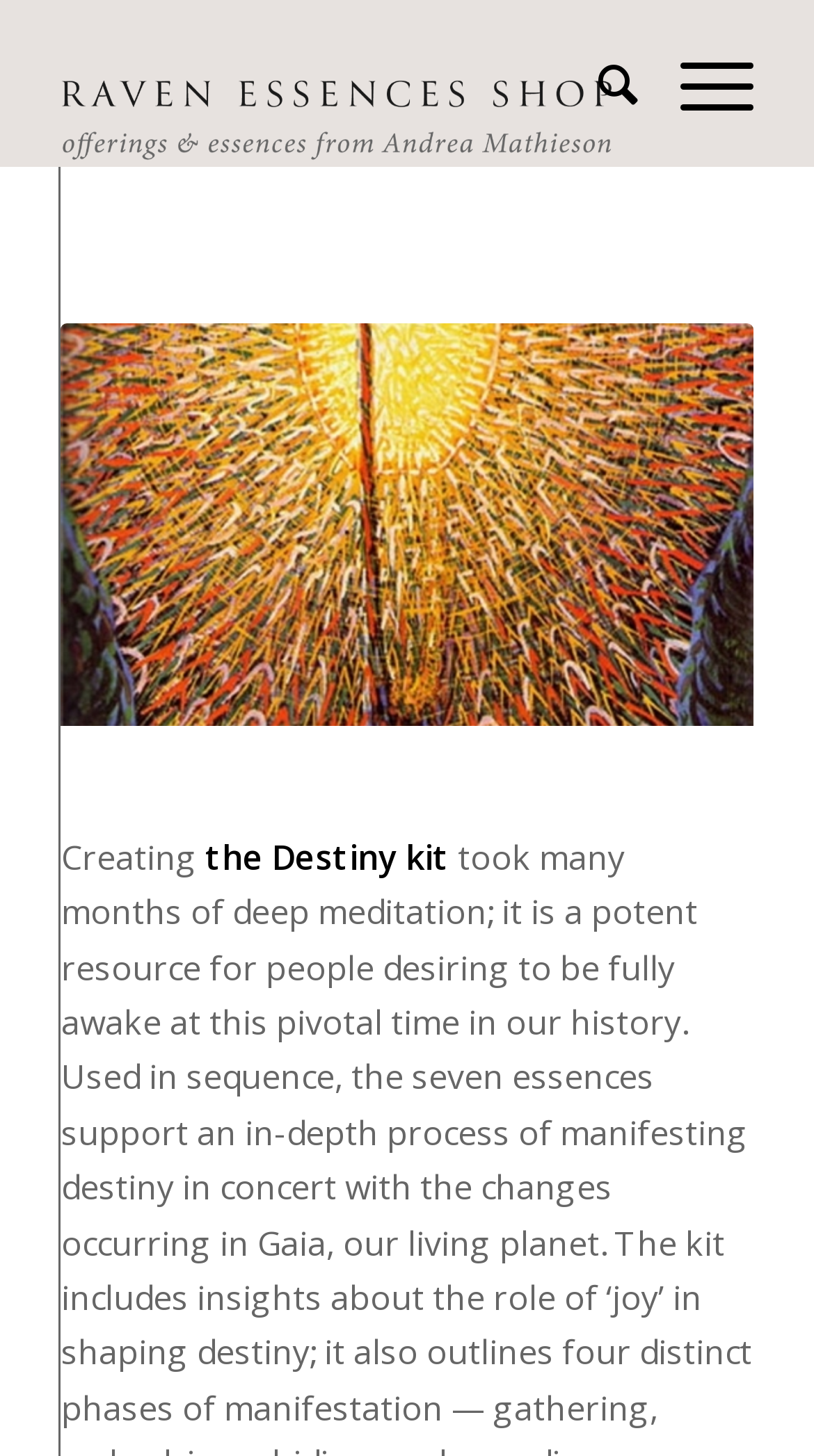Give a short answer using one word or phrase for the question:
How many links are visible on the page?

2